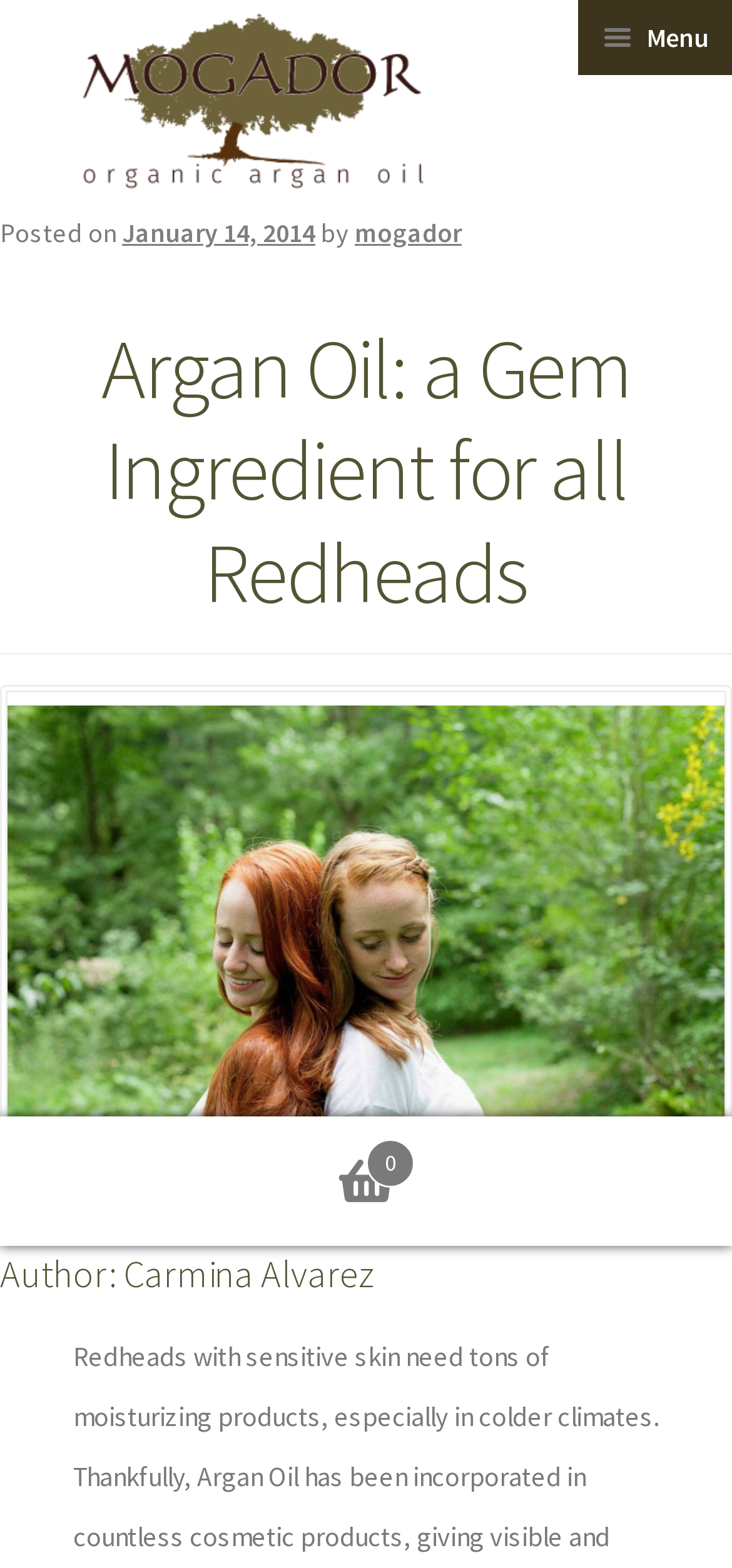Extract the primary headline from the webpage and present its text.

Argan Oil: a Gem Ingredient for all Redheads